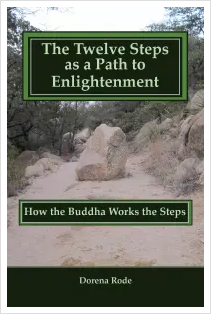Give an elaborate caption for the image.

The image features the book cover of "The Twelve Steps as a Path to Enlightenment," authored by Dorena Rode. The cover is set against a serene natural landscape, highlighting a pathway surrounded by rocks and greenery, symbolizing a journey toward spiritual growth and enlightenment. At the top, the title is boldly stated in white font against a dark green background: "The Twelve Steps as a Path to Enlightenment." Below this, in a slightly smaller font, the subtitle reads, "How the Buddha Works the Steps," further emphasizing the book's focus on integrating Twelve Step principles with Buddhist teachings. The author's name, "Dorena Rode," is prominently displayed at the bottom, framed by an equally rich green band. This visually appealing cover invites readers to explore the synthesis of spiritual principles from both traditions.